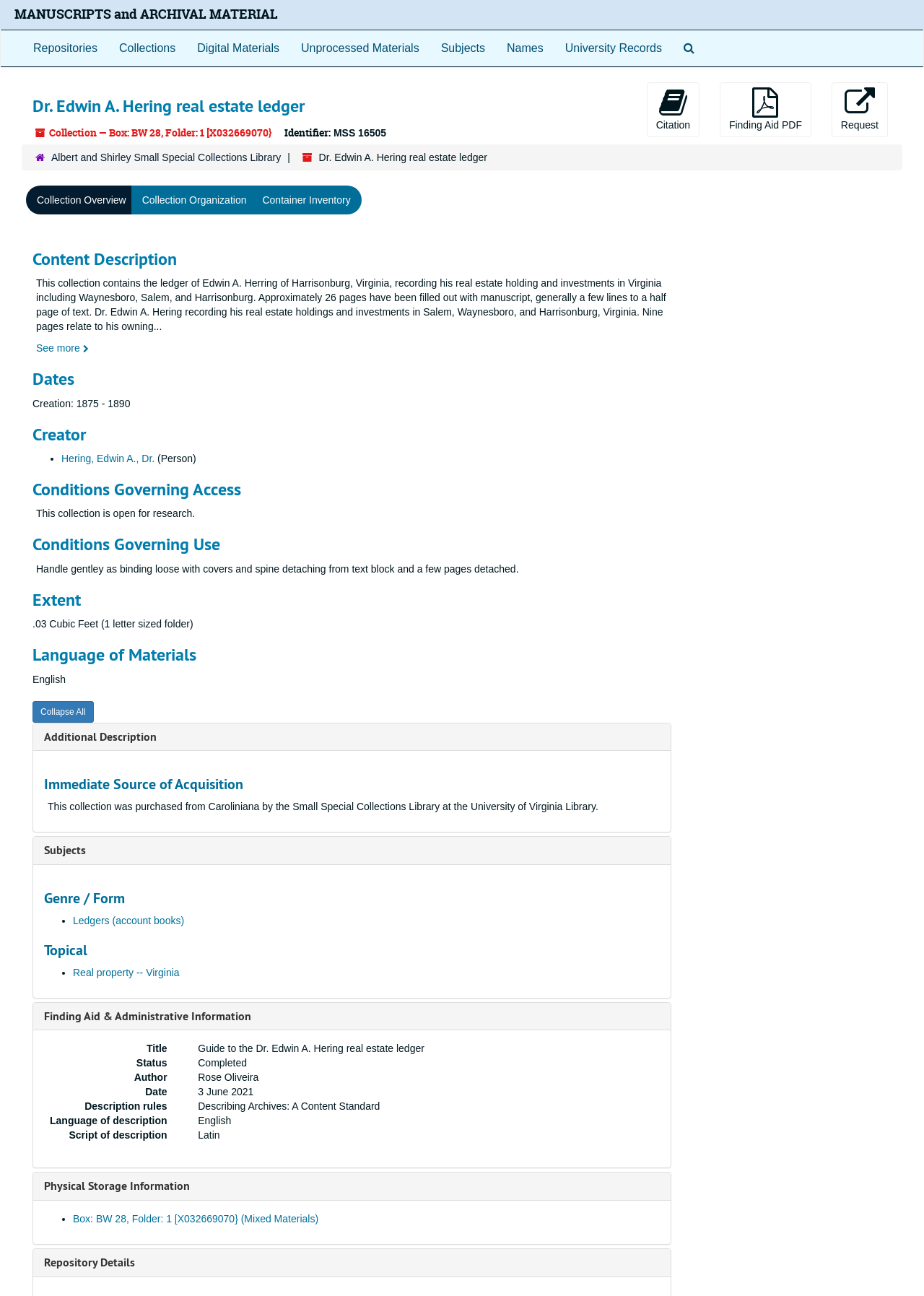Indicate the bounding box coordinates of the clickable region to achieve the following instruction: "Request the collection."

[0.9, 0.063, 0.961, 0.106]